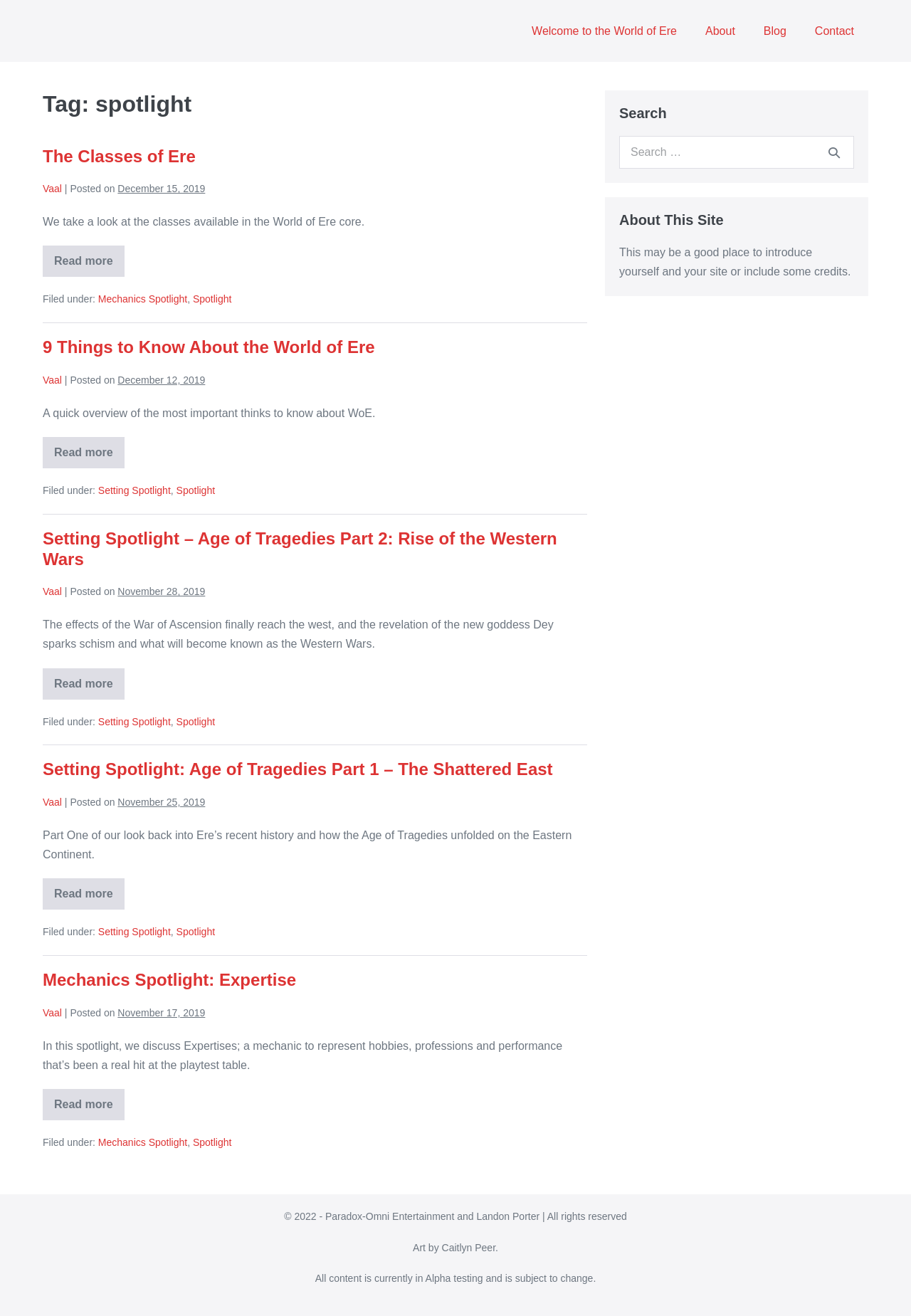Determine the coordinates of the bounding box that should be clicked to complete the instruction: "Click on the 'Setting Spotlight' link". The coordinates should be represented by four float numbers between 0 and 1: [left, top, right, bottom].

[0.108, 0.368, 0.187, 0.377]